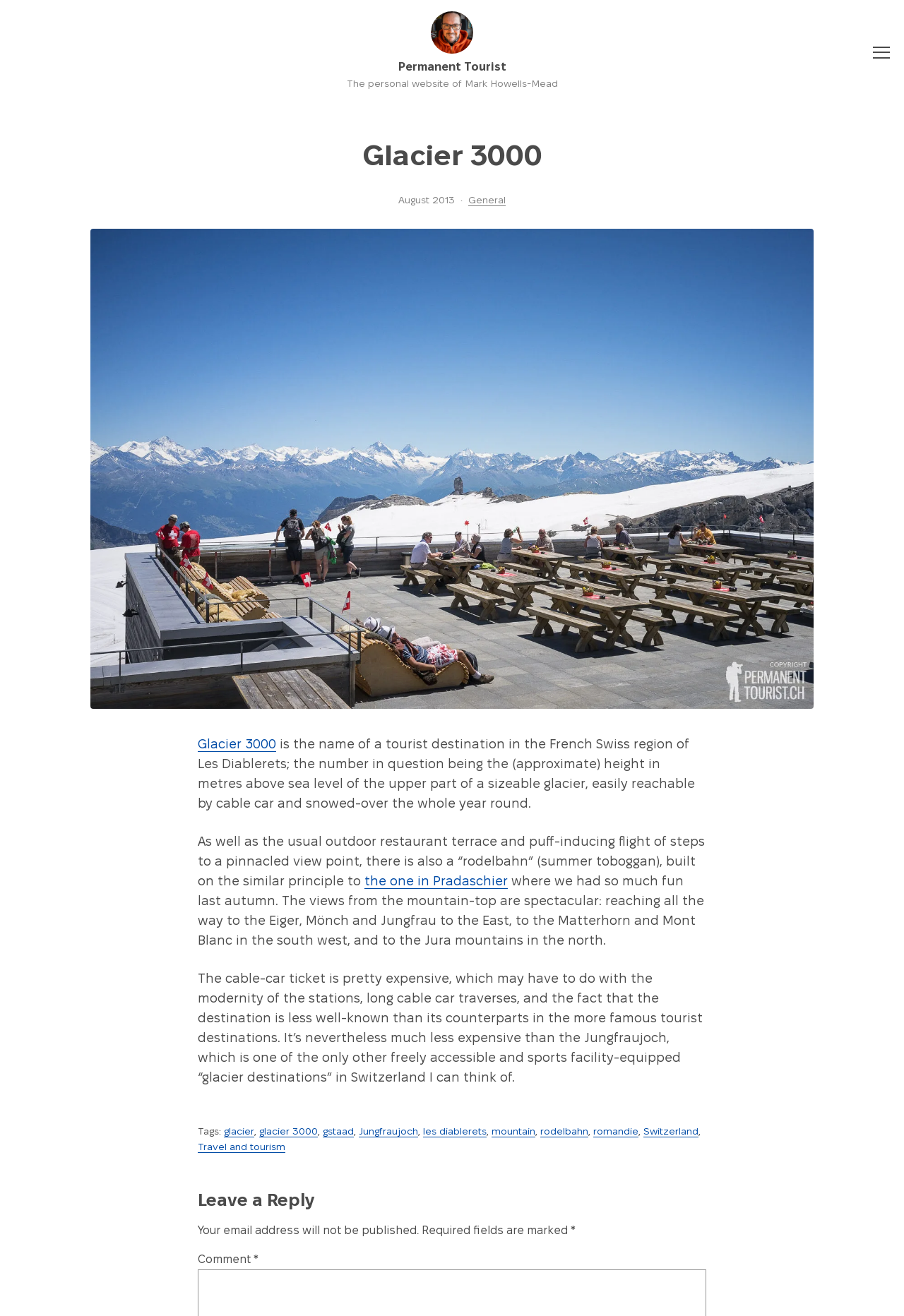Please identify the bounding box coordinates of the element on the webpage that should be clicked to follow this instruction: "View Mark Howells-Mead's self-portrait". The bounding box coordinates should be given as four float numbers between 0 and 1, formatted as [left, top, right, bottom].

[0.477, 0.009, 0.523, 0.041]